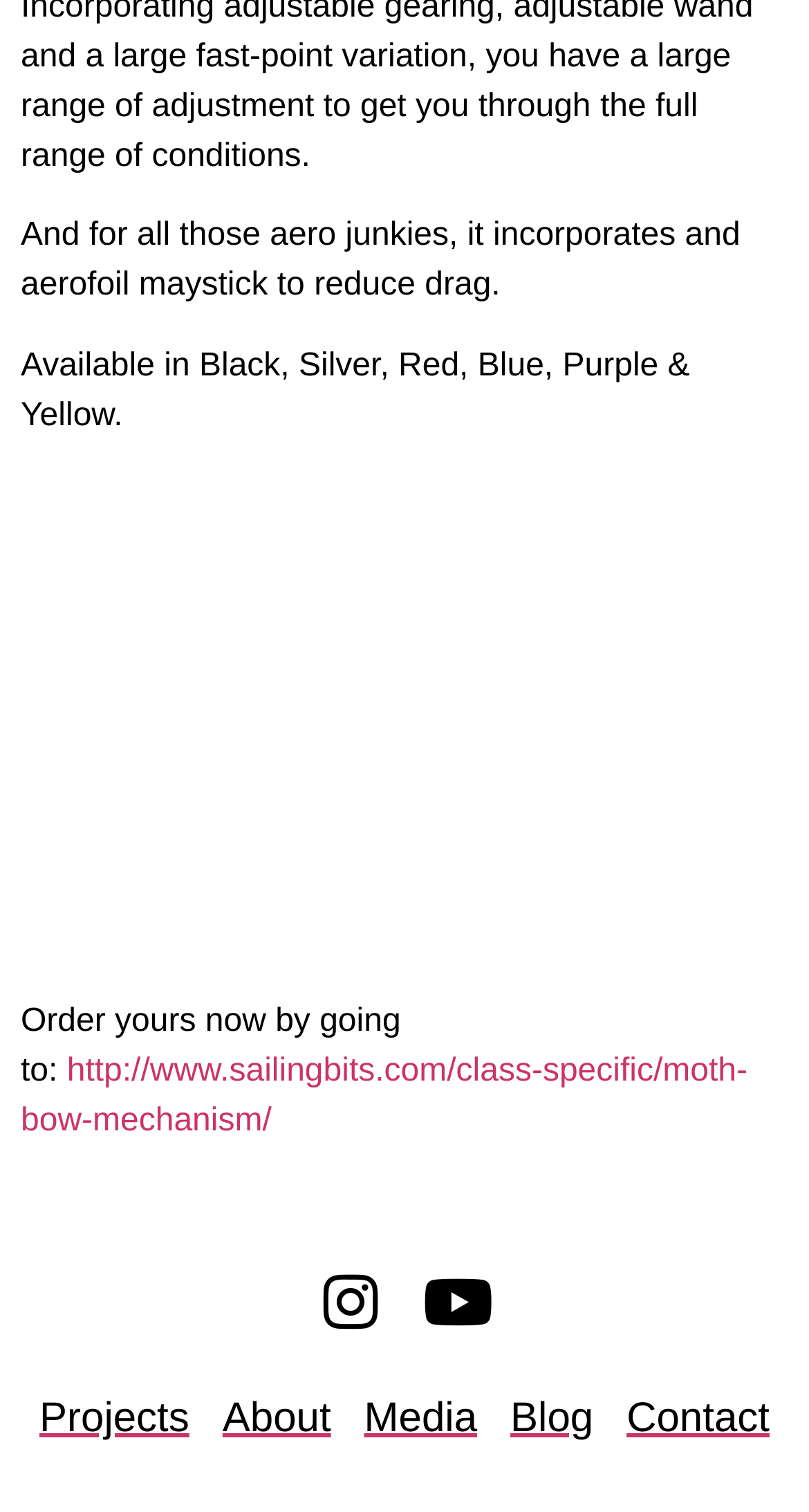Please specify the bounding box coordinates of the clickable region to carry out the following instruction: "Explore the Projects page". The coordinates should be four float numbers between 0 and 1, in the format [left, top, right, bottom].

[0.049, 0.918, 0.234, 0.959]